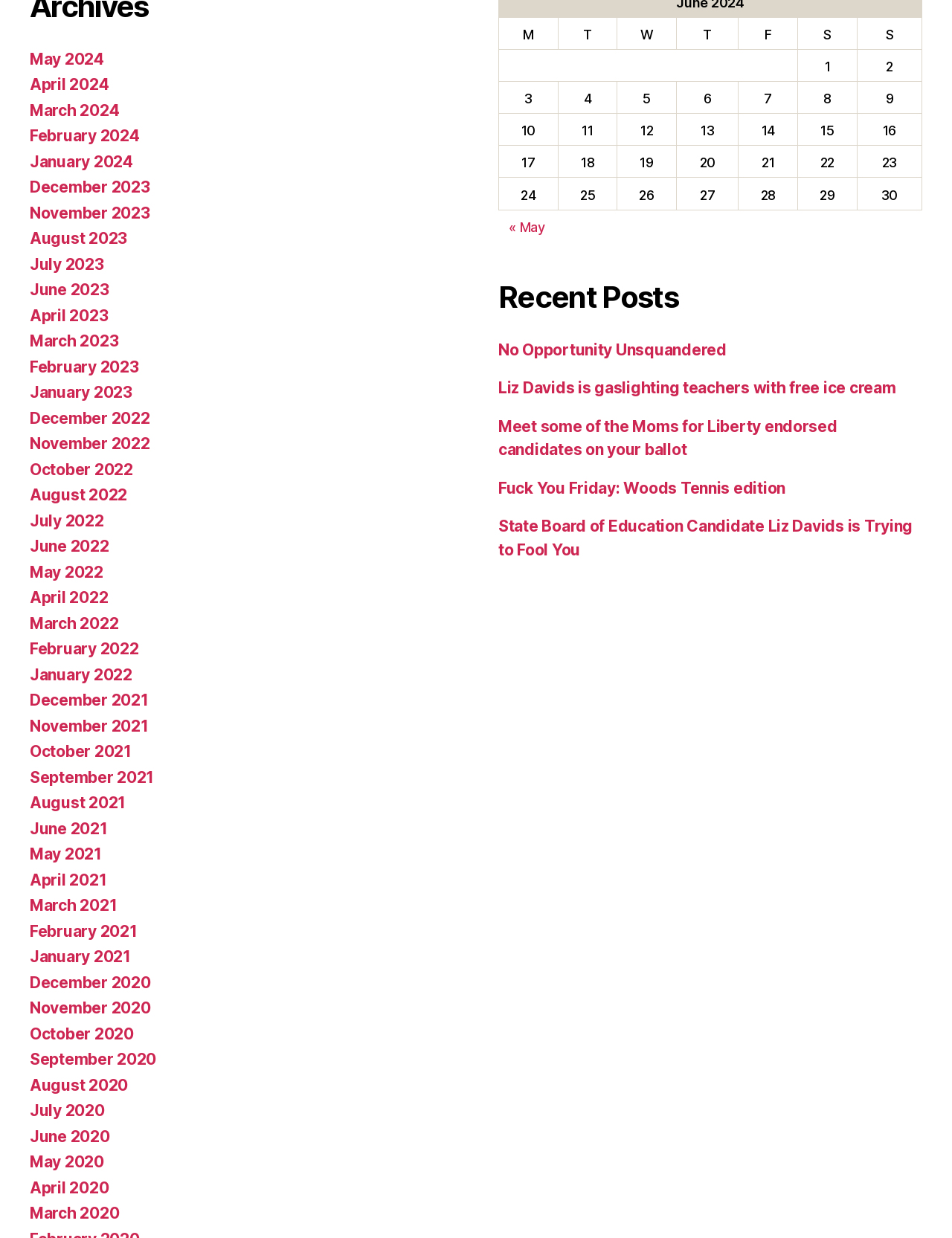Show the bounding box coordinates of the region that should be clicked to follow the instruction: "Check out Phil Collins' song 'Another Day in Paradise'."

None